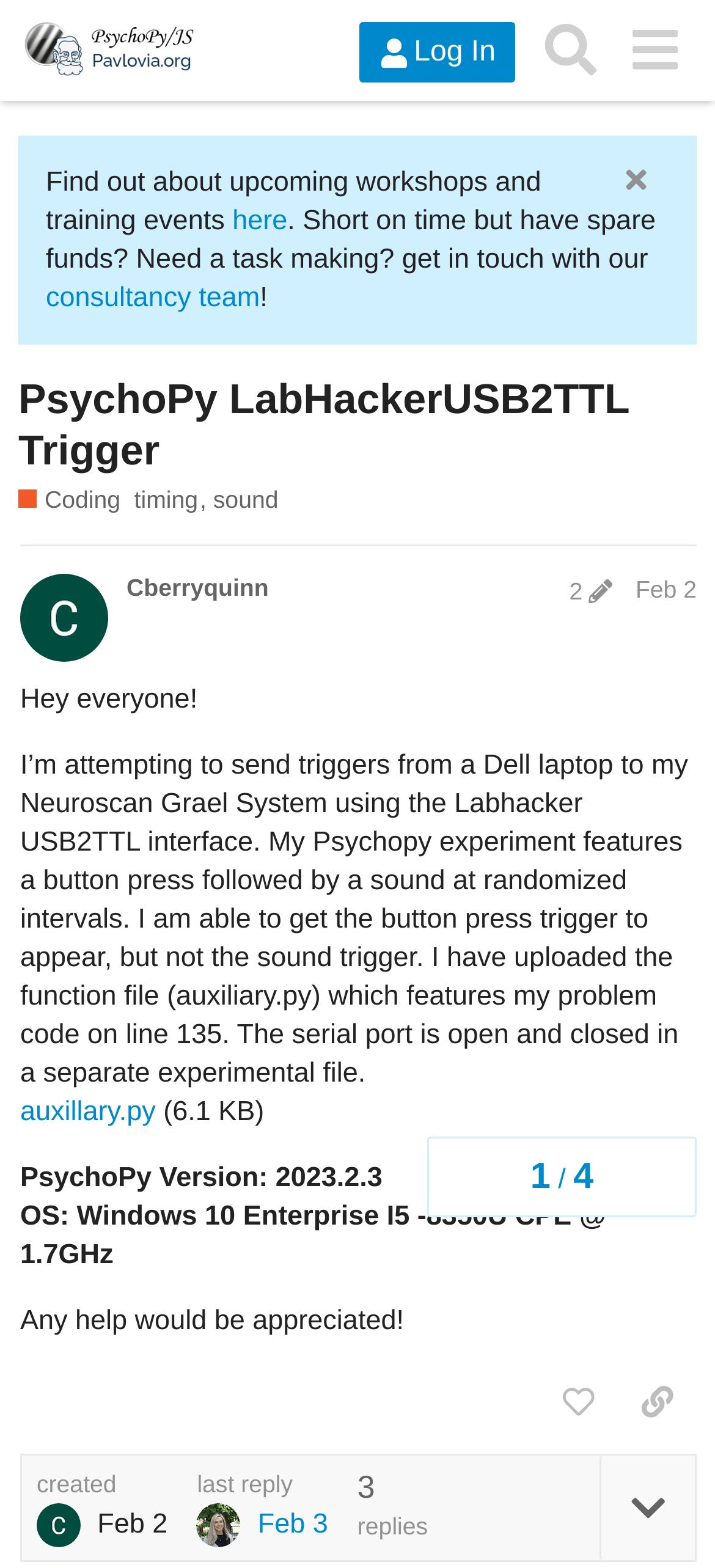Highlight the bounding box coordinates of the element you need to click to perform the following instruction: "View the consultancy team link."

[0.064, 0.18, 0.363, 0.2]